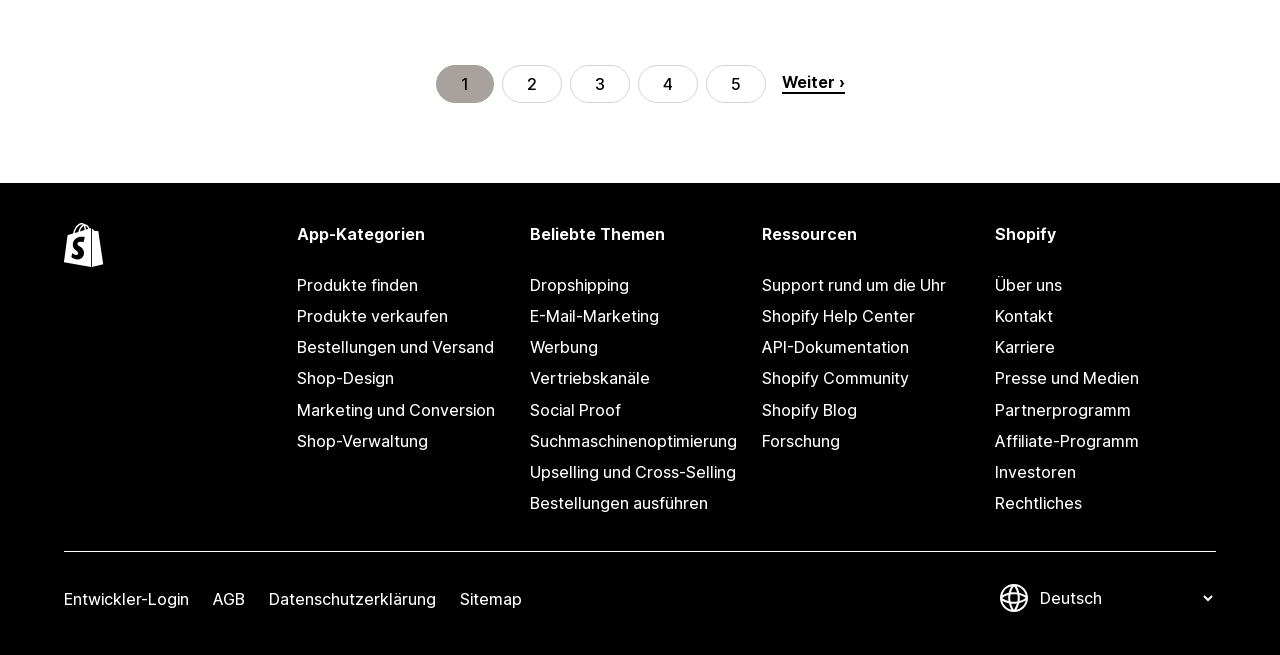Please answer the following question using a single word or phrase: 
What is the purpose of the 'Support rund um die Uhr' link?

Get support